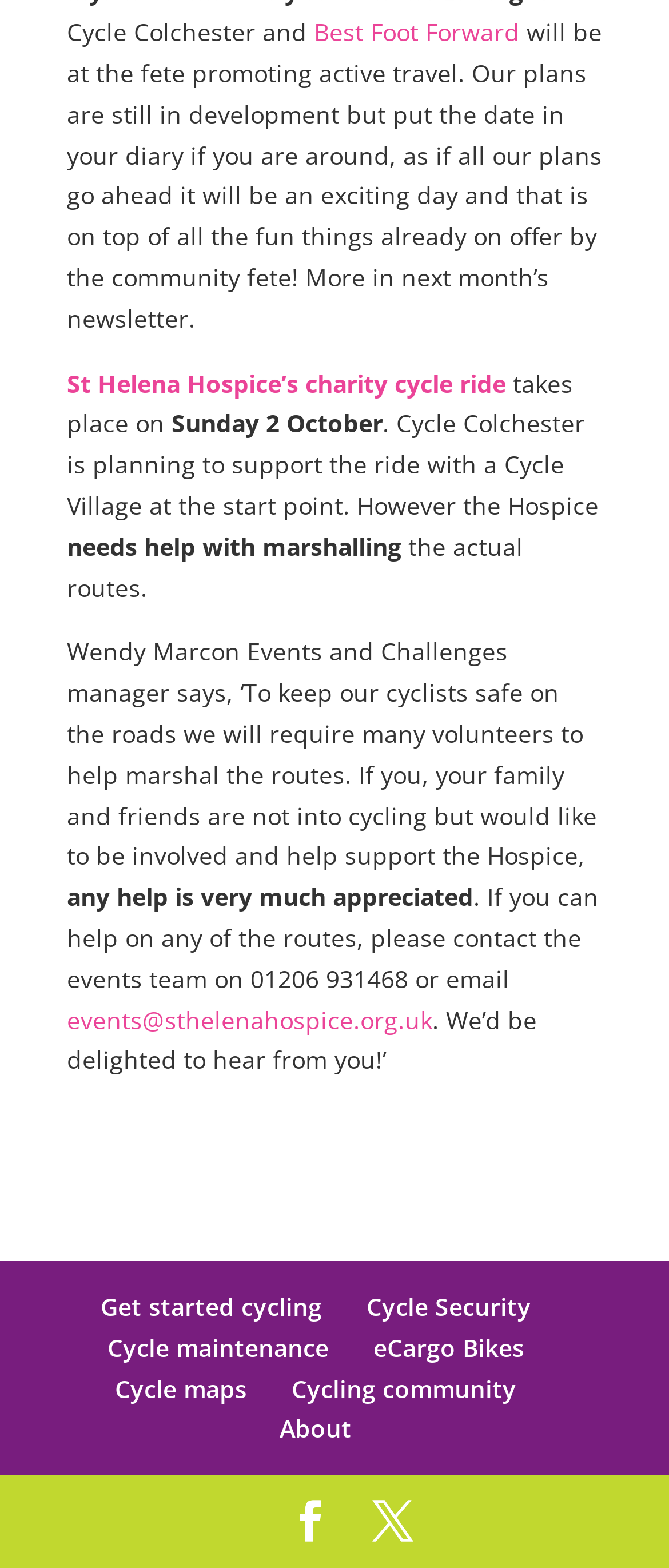What is the name of the organization promoting active travel?
Kindly answer the question with as much detail as you can.

I found the name of the organization by looking at the link text content of the webpage, specifically the link 'Best Foot Forward' at the top of the page.